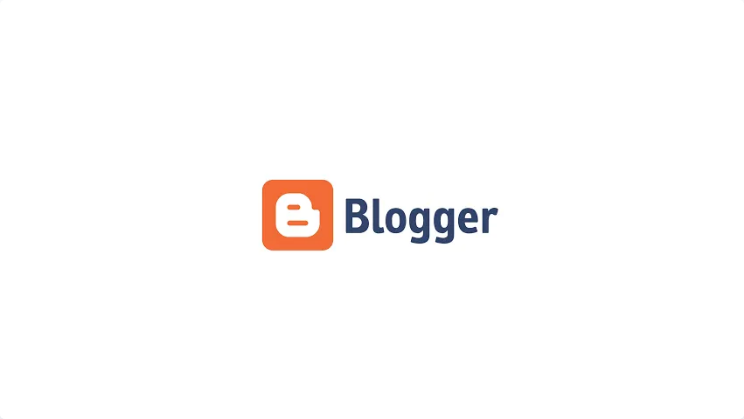What is the font color of the word 'Blogger'?
Answer the question with as much detail as possible.

The design of the logo includes the word 'Blogger' in bold navy blue font, which implies that the font color of the word 'Blogger' is navy blue.